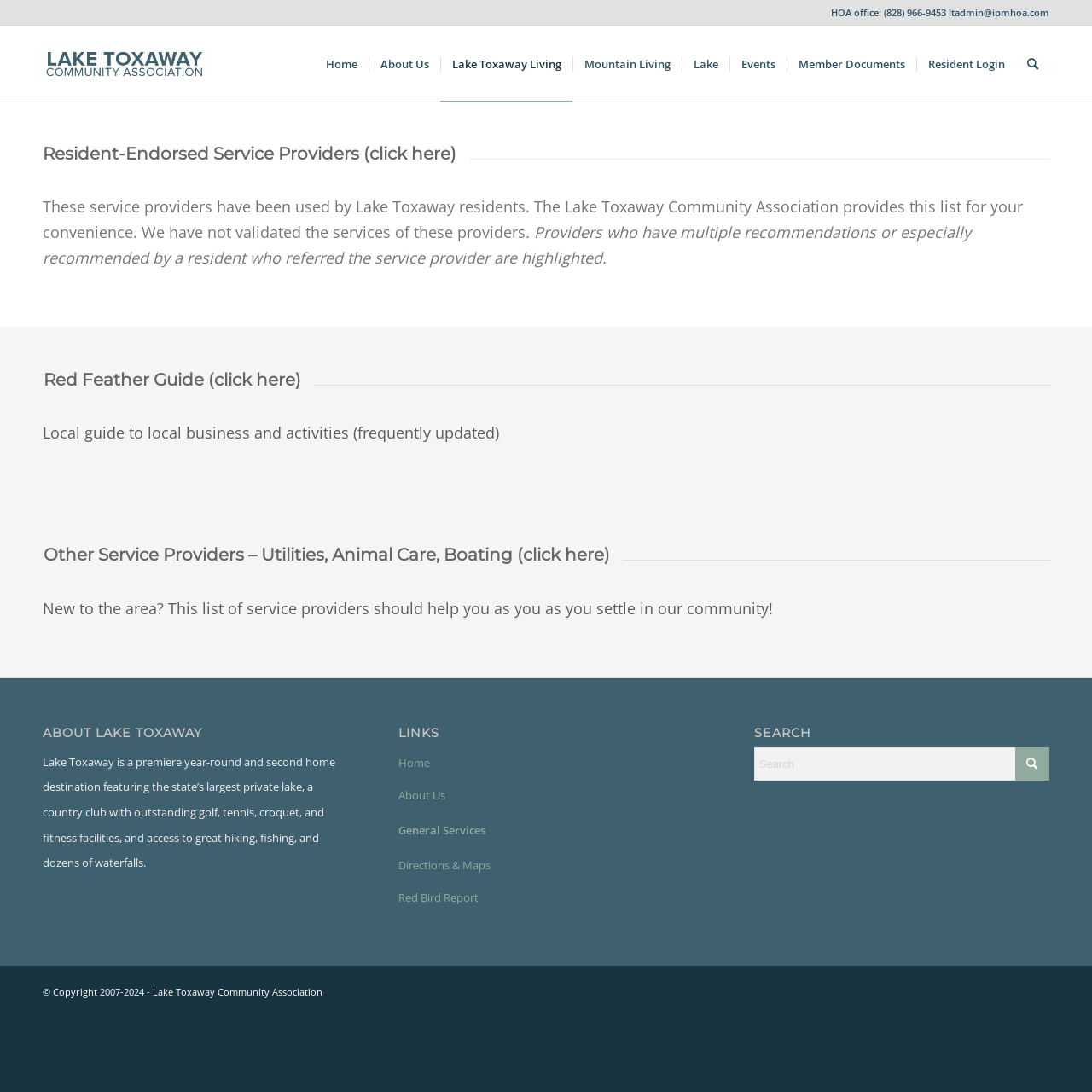Please give the bounding box coordinates of the area that should be clicked to fulfill the following instruction: "Check 'Red Feather Guide'". The coordinates should be in the format of four float numbers from 0 to 1, i.e., [left, top, right, bottom].

[0.04, 0.338, 0.276, 0.357]